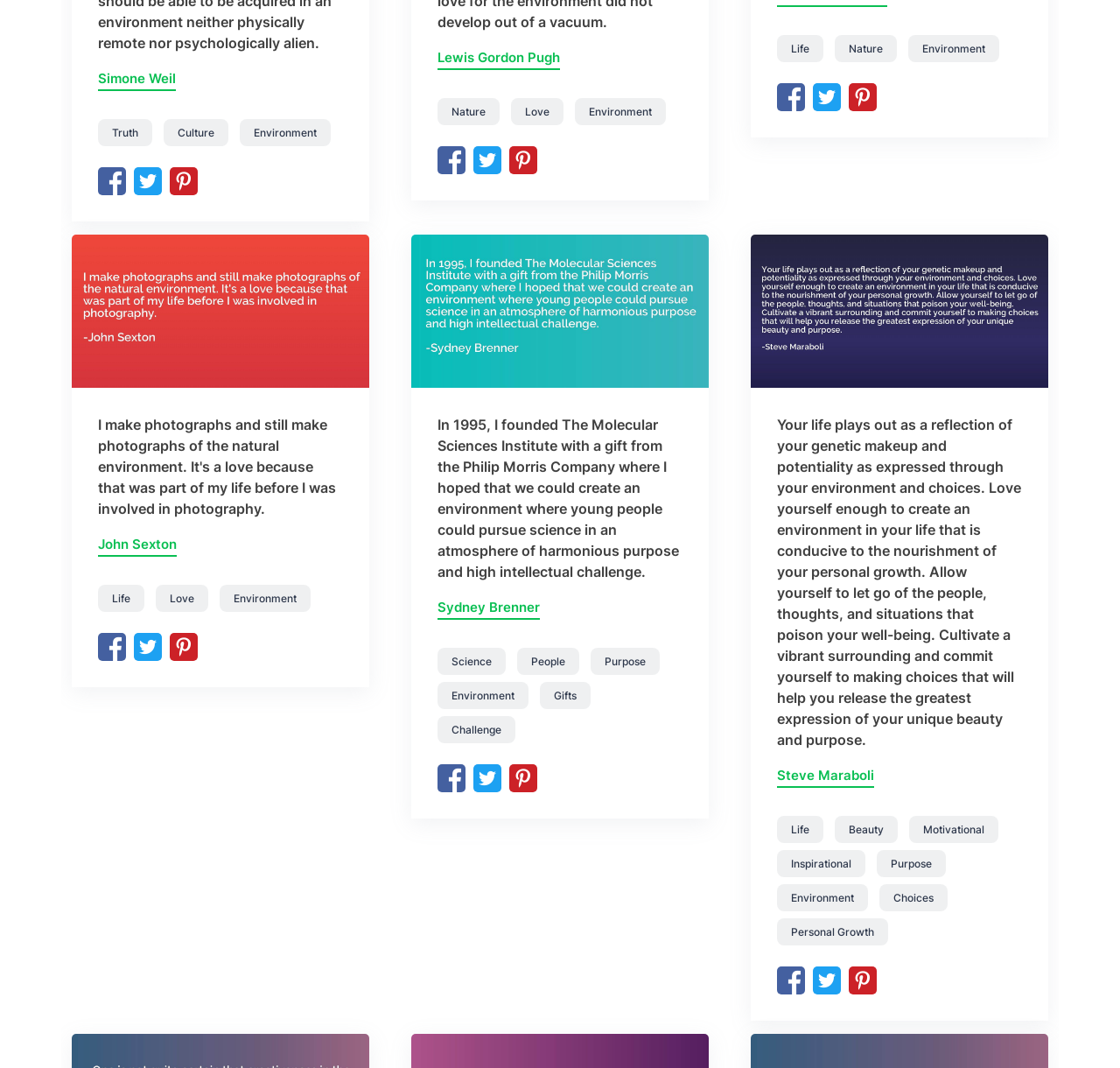Pinpoint the bounding box coordinates of the area that should be clicked to complete the following instruction: "Click on the link to Lewis Gordon Pugh". The coordinates must be given as four float numbers between 0 and 1, i.e., [left, top, right, bottom].

[0.391, 0.045, 0.5, 0.065]